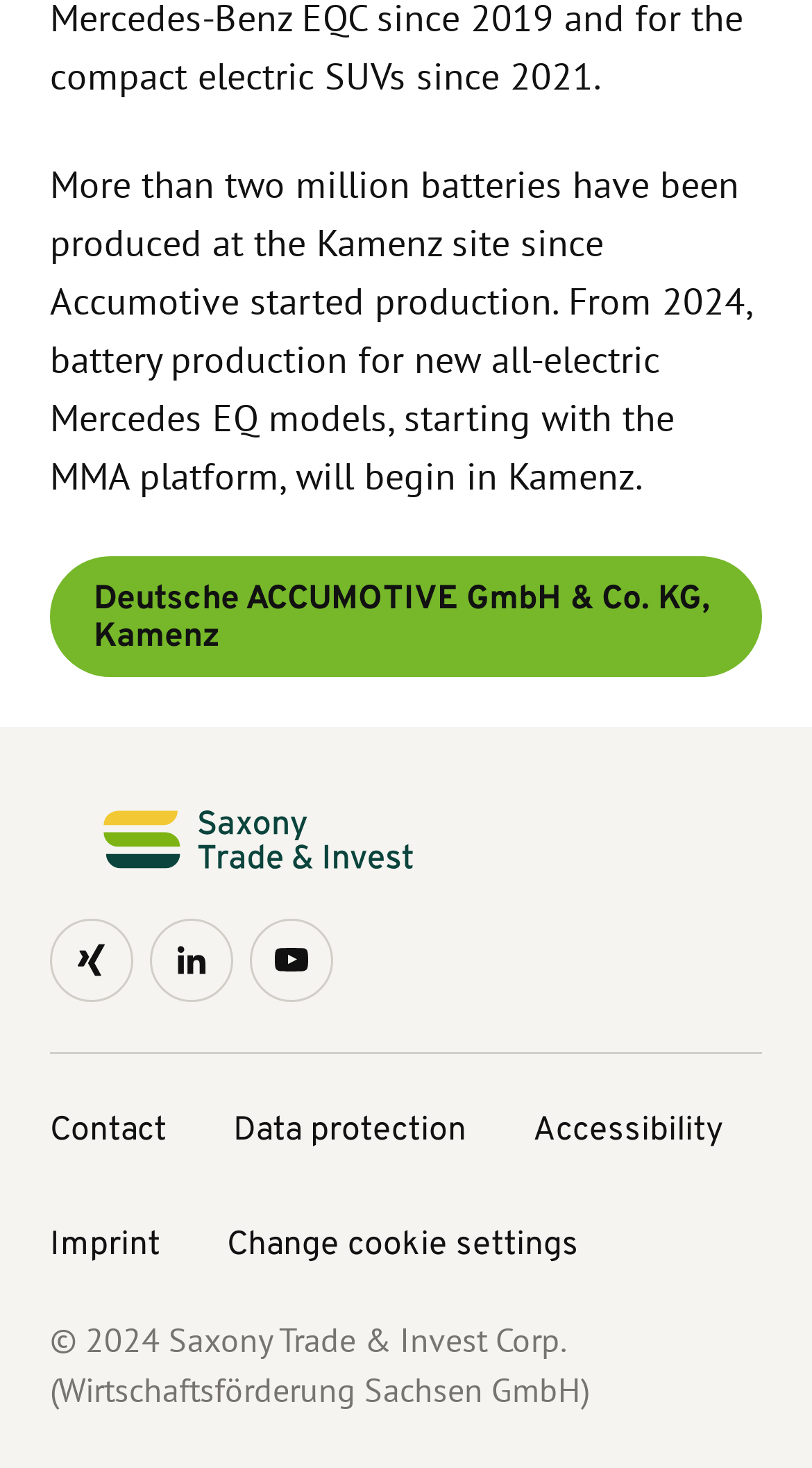Can you find the bounding box coordinates for the element to click on to achieve the instruction: "Contact us"?

[0.062, 0.752, 0.205, 0.785]